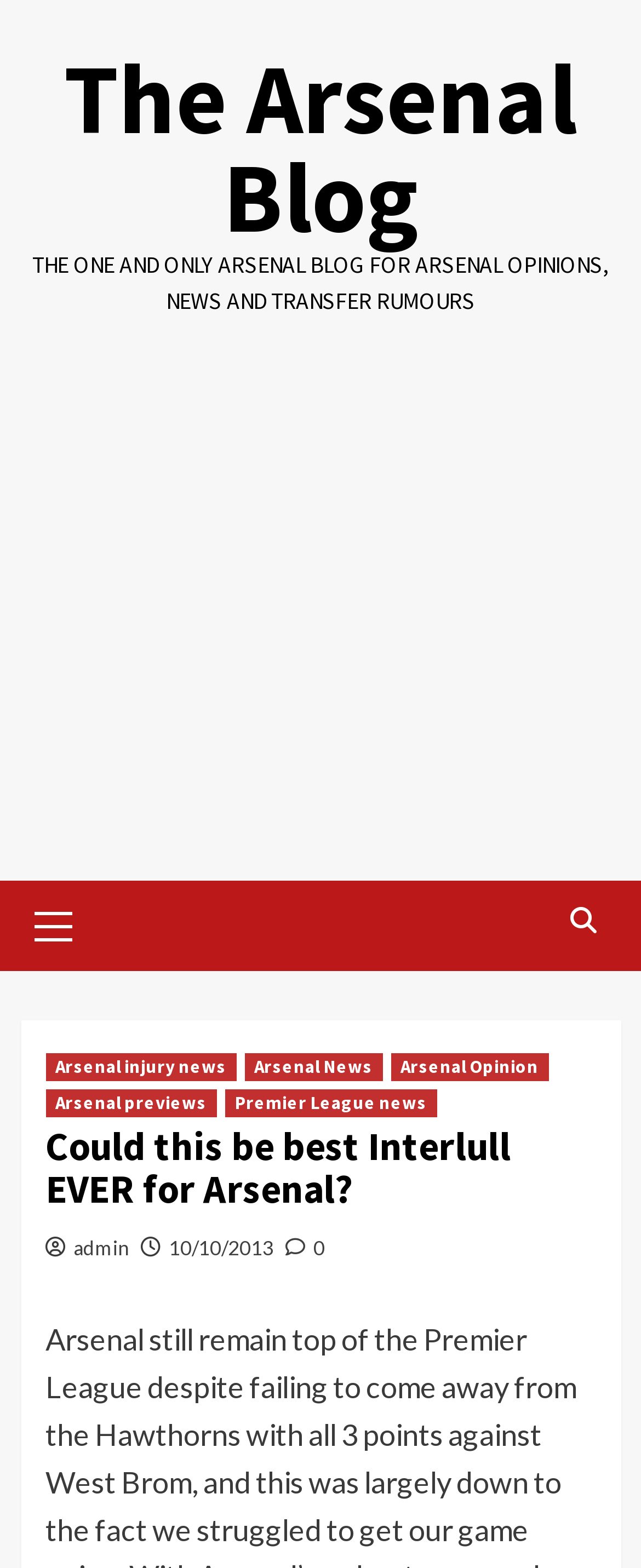How many links are in the header section?
Look at the image and respond to the question as thoroughly as possible.

By examining the header section, I can see that there are five links: Arsenal injury news, Arsenal News, Arsenal Opinion, Arsenal previews, and Premier League news.